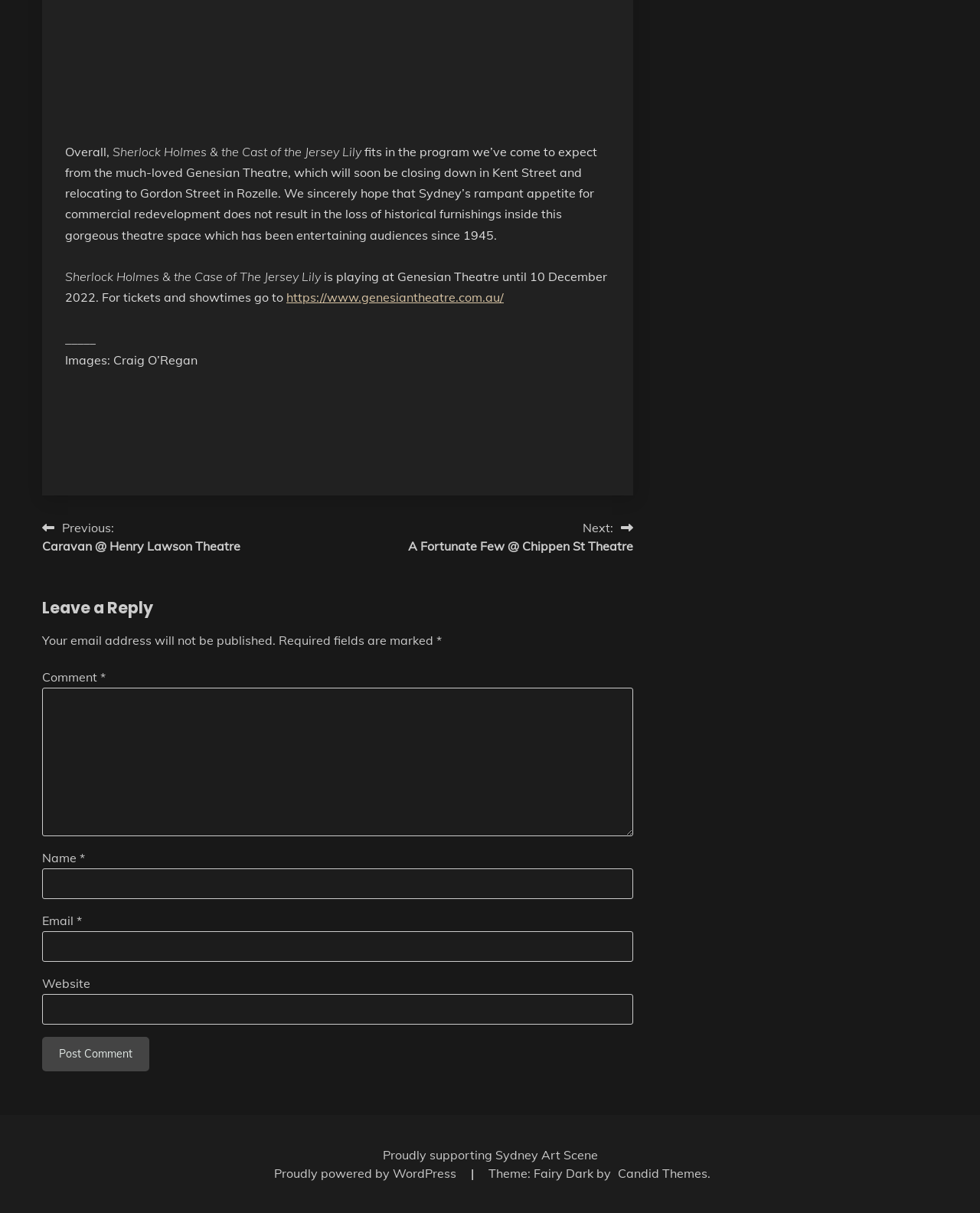Find the bounding box coordinates of the element's region that should be clicked in order to follow the given instruction: "Read the article about how to drive on black ice". The coordinates should consist of four float numbers between 0 and 1, i.e., [left, top, right, bottom].

None